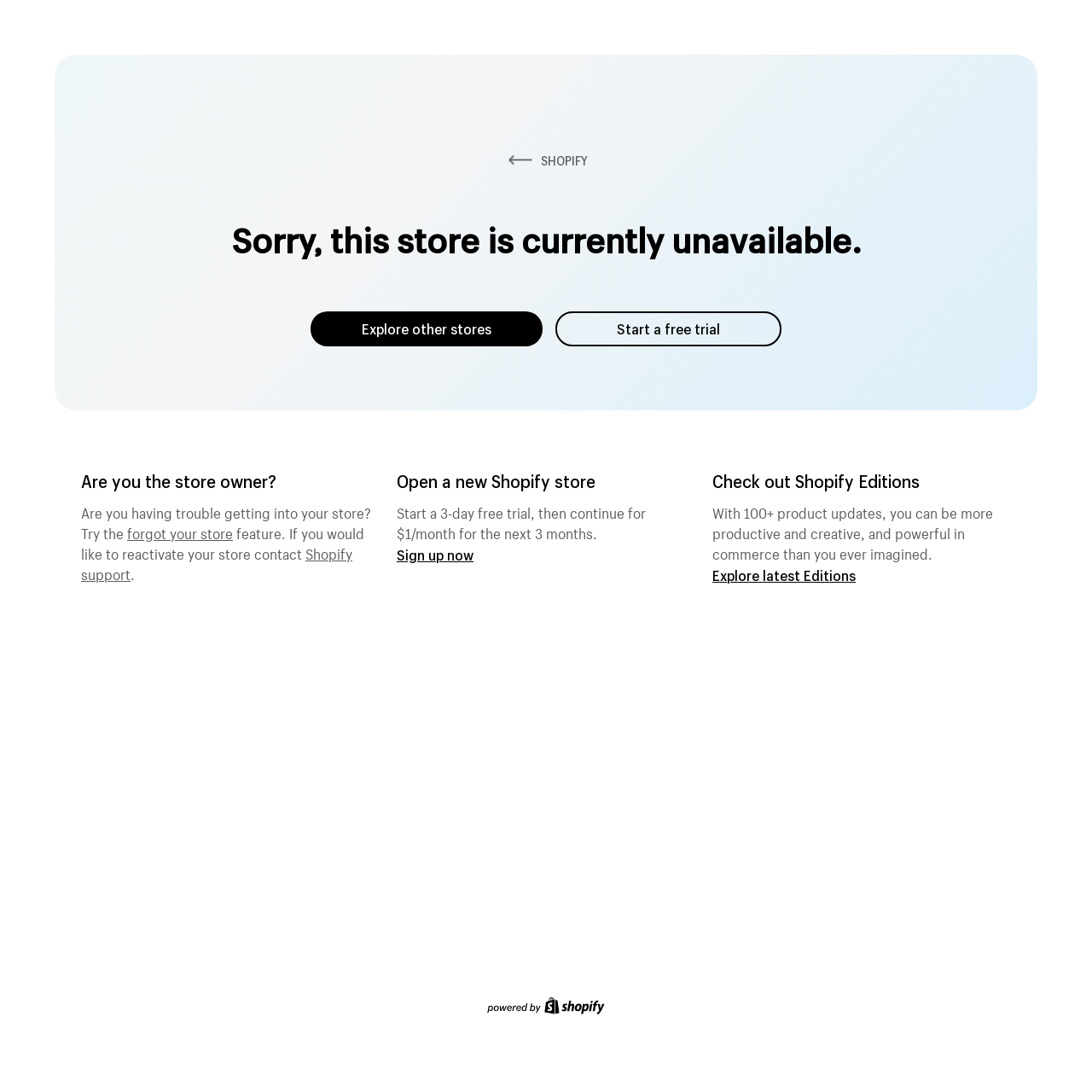What is the cost of continuing the store after the free trial?
Kindly answer the question with as much detail as you can.

After the 3-day free trial, the store owner can continue for $1/month for the next 3 months, as mentioned in the static text element.